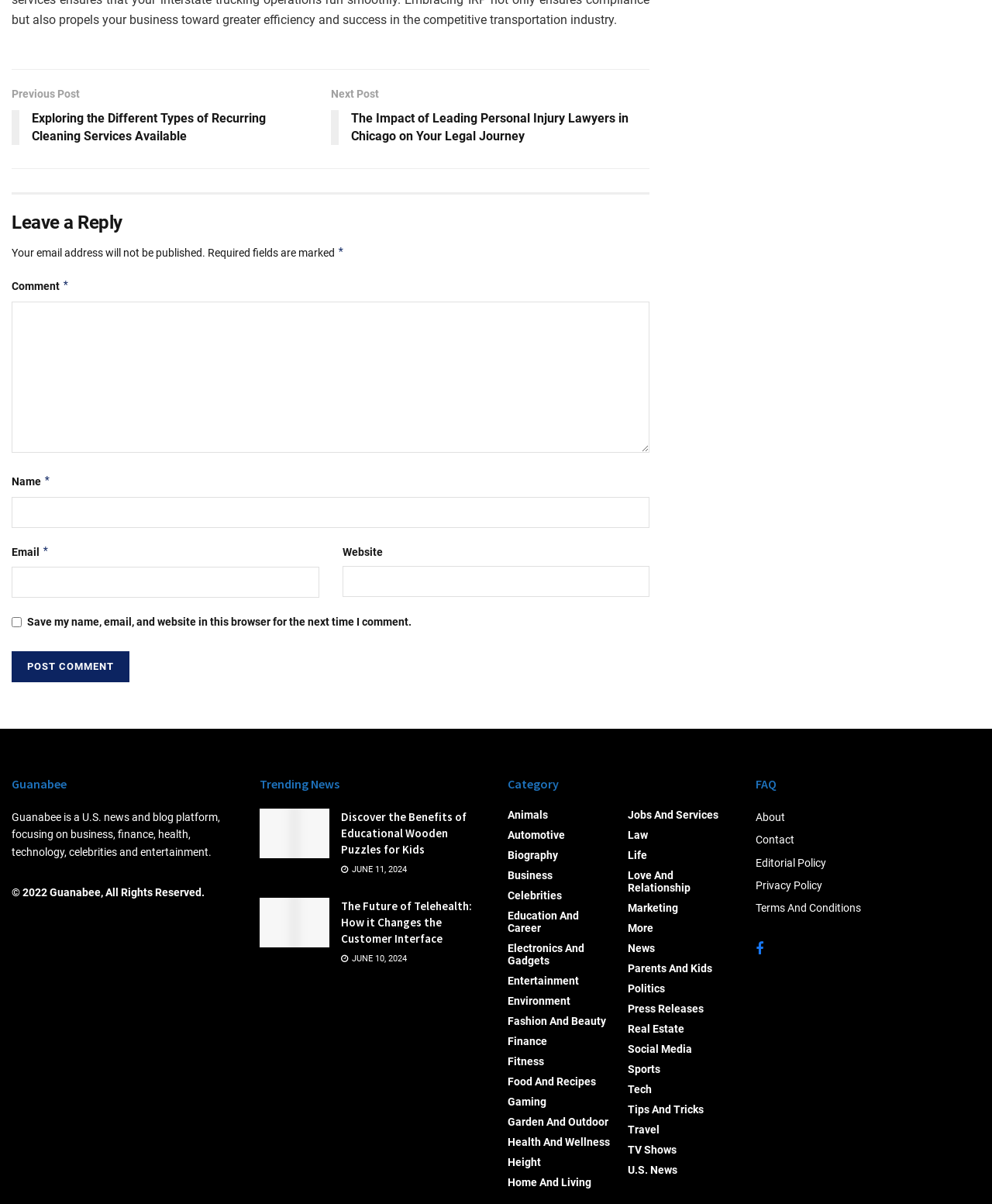Determine the bounding box of the UI element mentioned here: "Health and Wellness". The coordinates must be in the format [left, top, right, bottom] with values ranging from 0 to 1.

[0.512, 0.941, 0.615, 0.951]